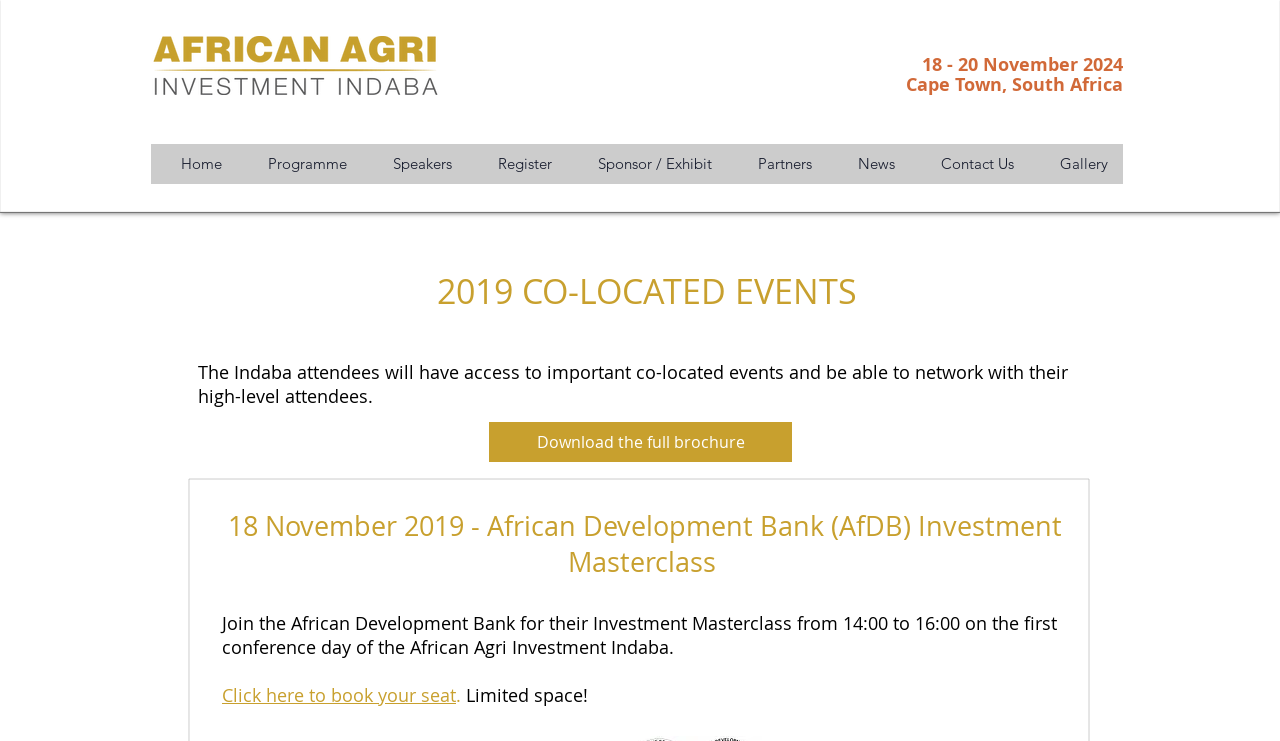Can you provide the bounding box coordinates for the element that should be clicked to implement the instruction: "Download the full brochure"?

[0.382, 0.57, 0.619, 0.623]